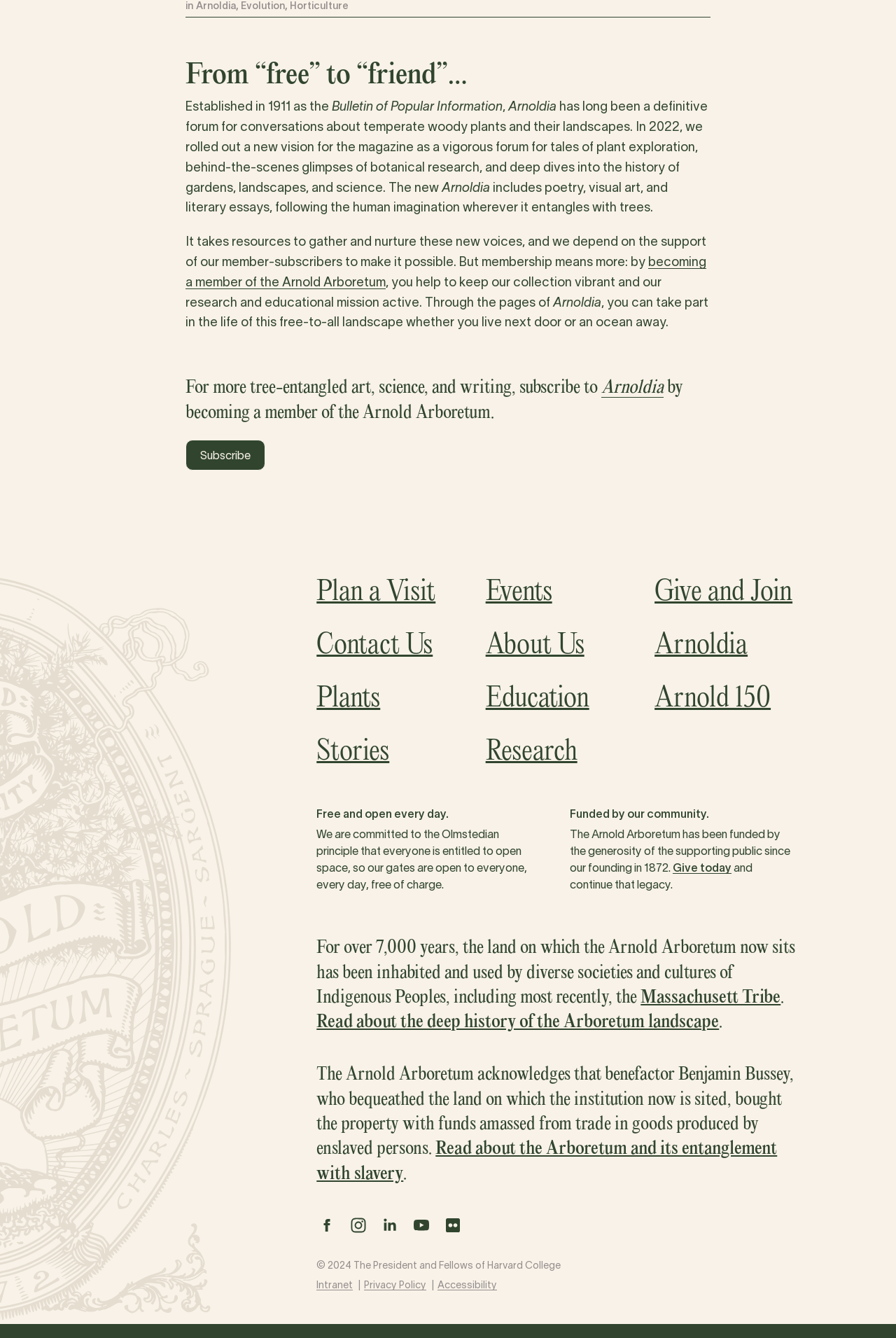Given the description "About Us", determine the bounding box of the corresponding UI element.

[0.542, 0.47, 0.652, 0.494]